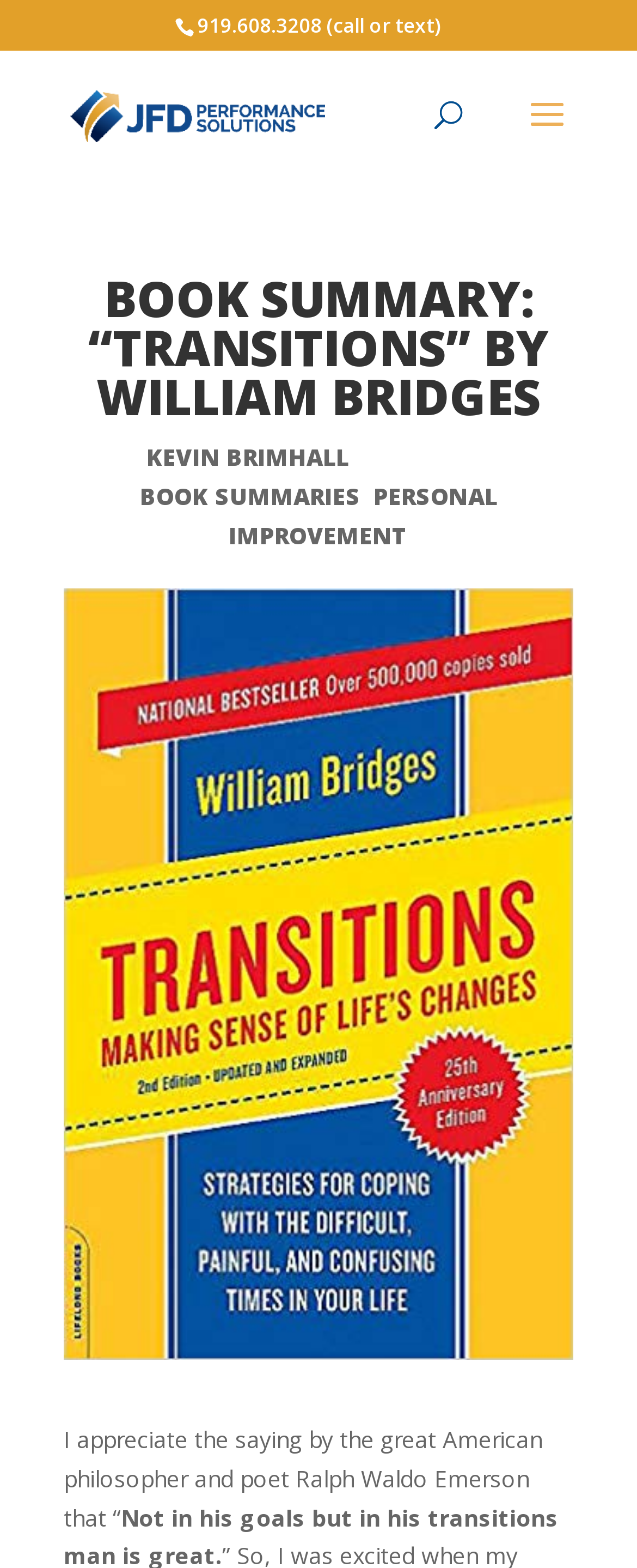Carefully examine the image and provide an in-depth answer to the question: What is the phone number on the top?

I found the phone number by looking at the StaticText element with the bounding box coordinates [0.31, 0.007, 0.692, 0.025], which is located at the top of the webpage.